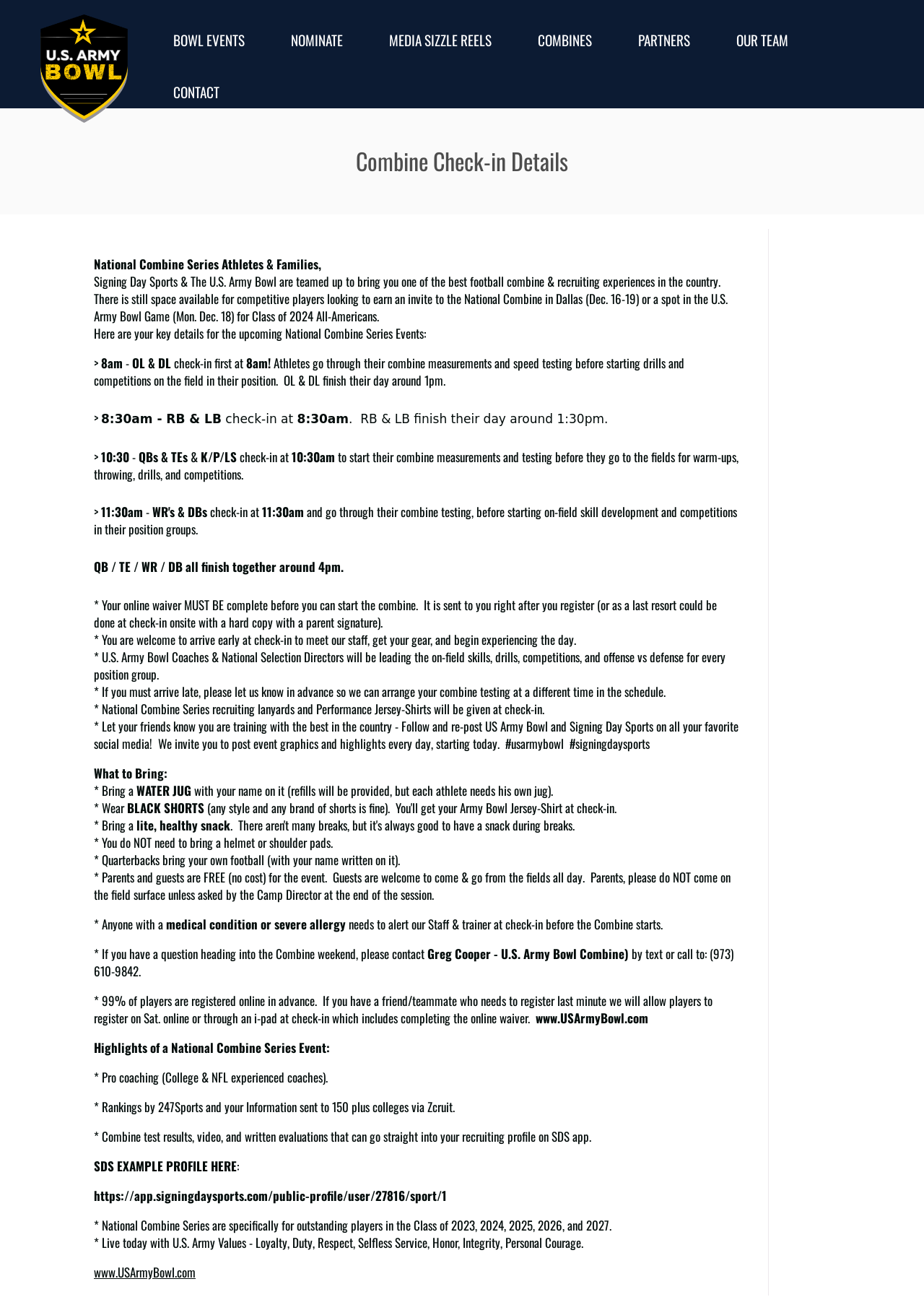What is the contact information for questions about the combine? Observe the screenshot and provide a one-word or short phrase answer.

(973) 610-9842